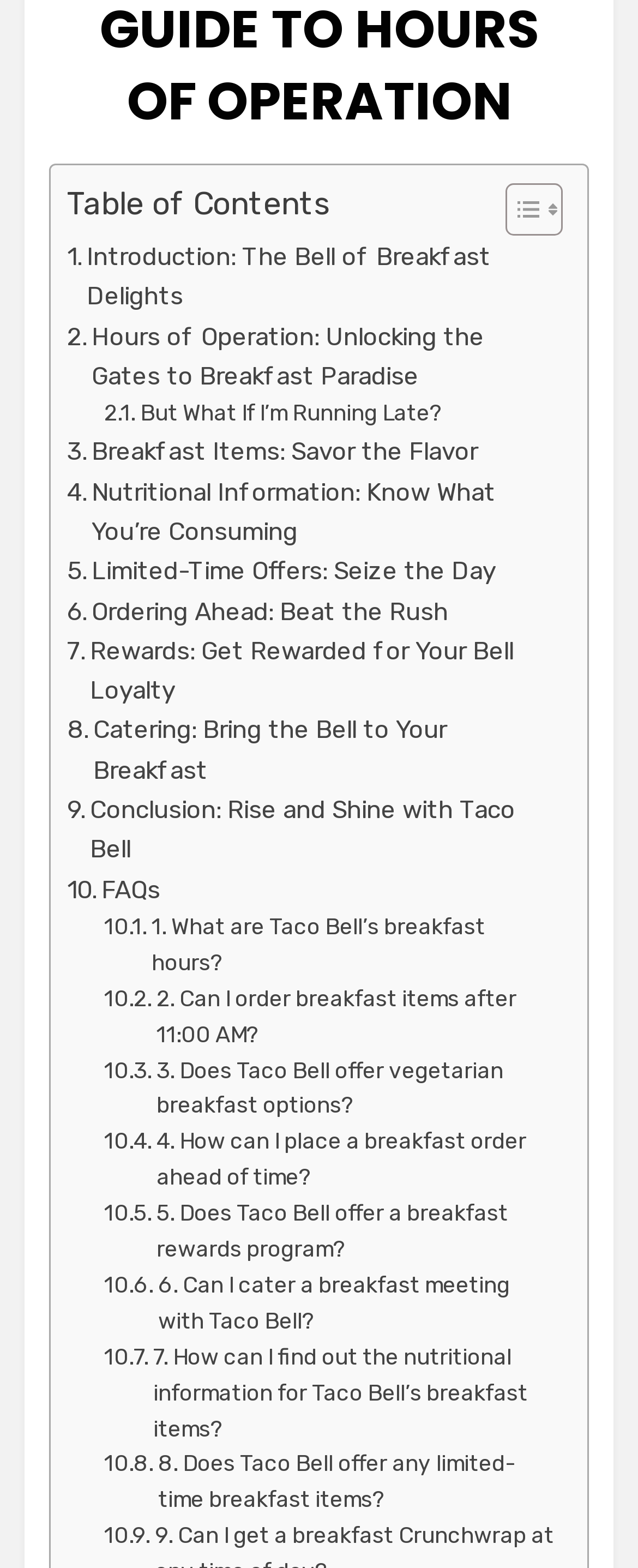Given the description "Breakfast Items: Savor the Flavor", provide the bounding box coordinates of the corresponding UI element.

[0.105, 0.276, 0.749, 0.301]